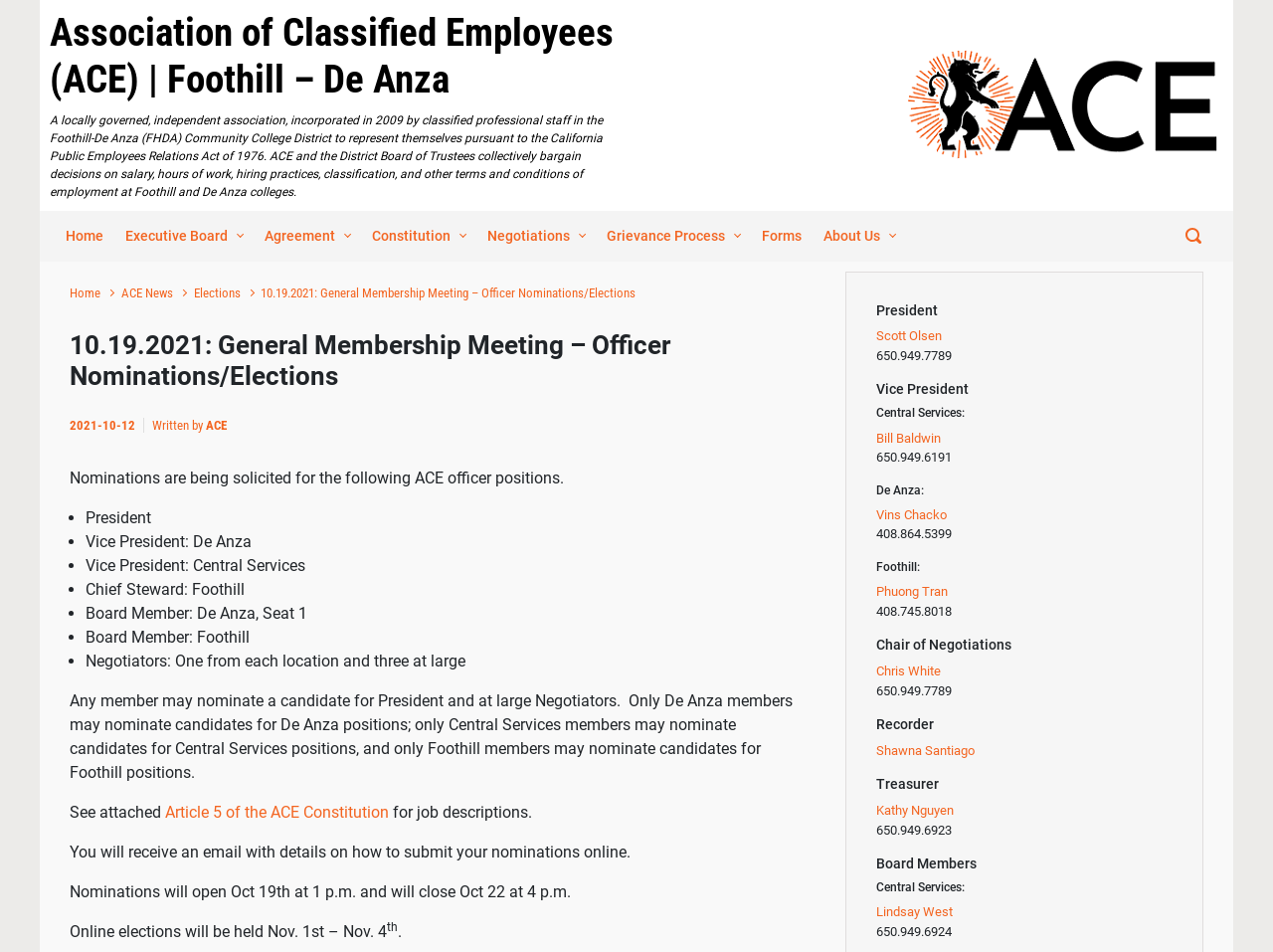Find the bounding box coordinates of the element to click in order to complete this instruction: "Contact Scott Olsen". The bounding box coordinates must be four float numbers between 0 and 1, denoted as [left, top, right, bottom].

[0.688, 0.343, 0.74, 0.363]